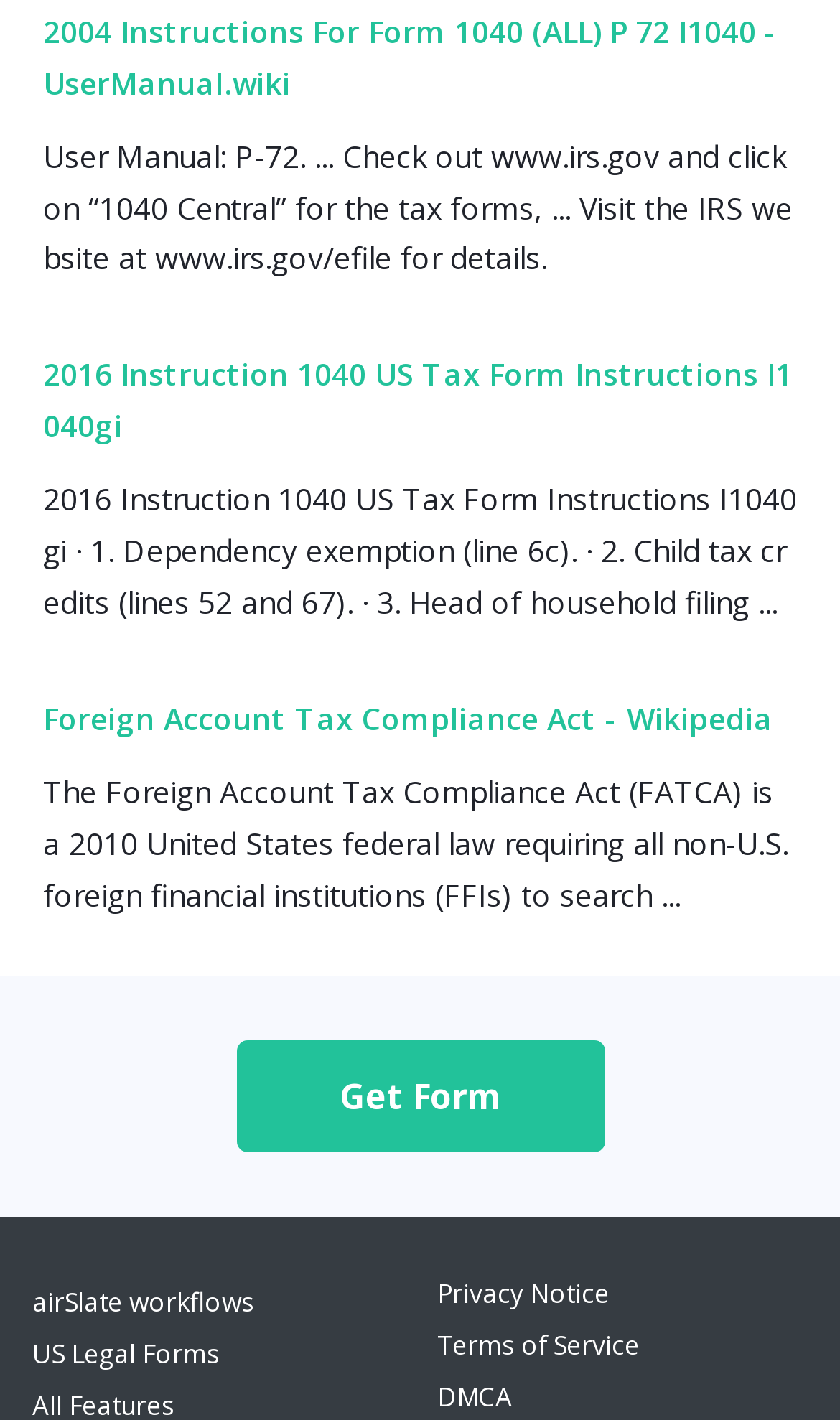Determine the bounding box coordinates of the section to be clicked to follow the instruction: "Check Privacy Notice". The coordinates should be given as four float numbers between 0 and 1, formatted as [left, top, right, bottom].

[0.521, 0.898, 0.726, 0.924]